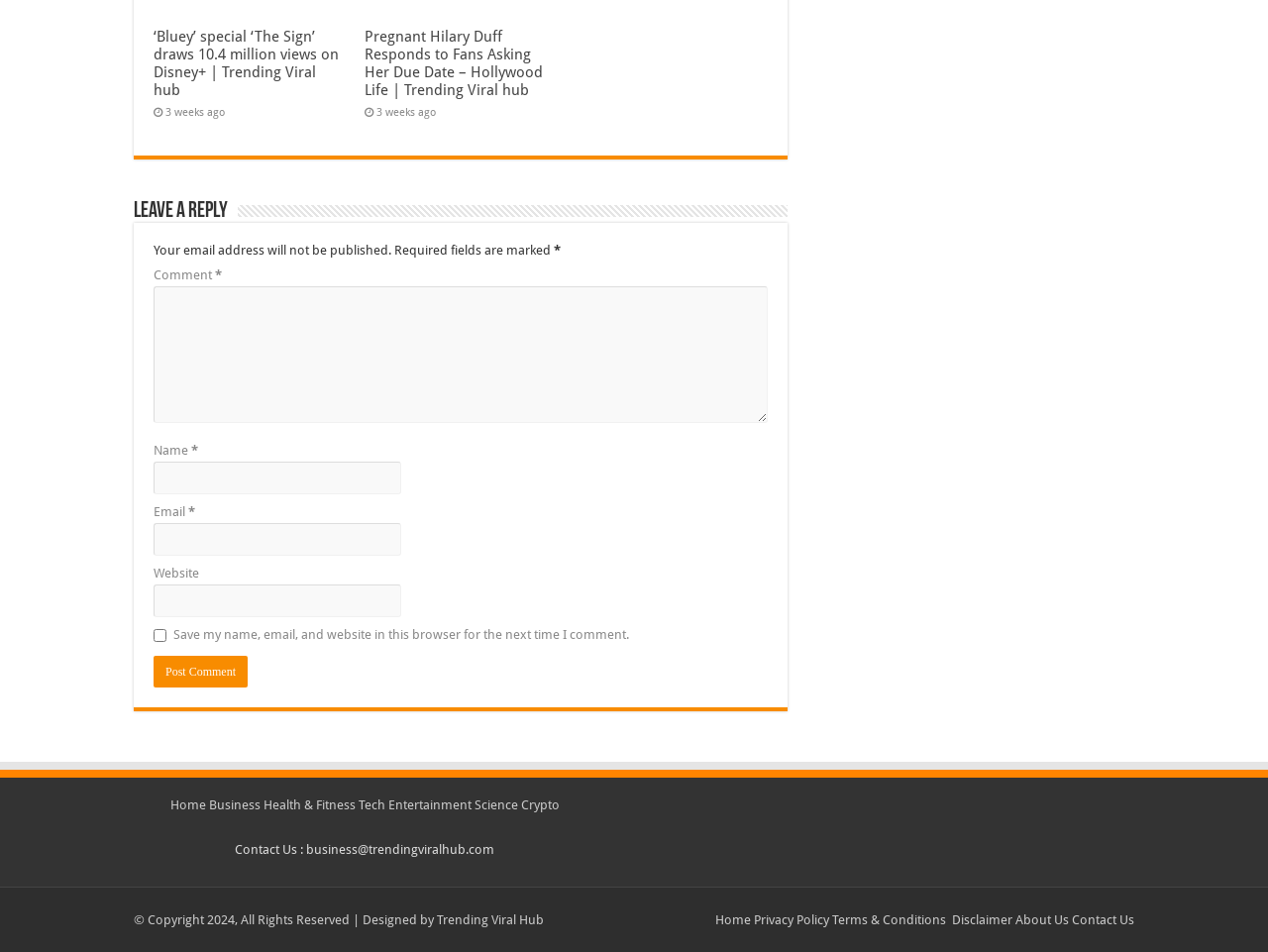Locate the bounding box coordinates of the element that should be clicked to execute the following instruction: "Click on the 'Contact Us' link at the bottom".

[0.845, 0.958, 0.895, 0.974]